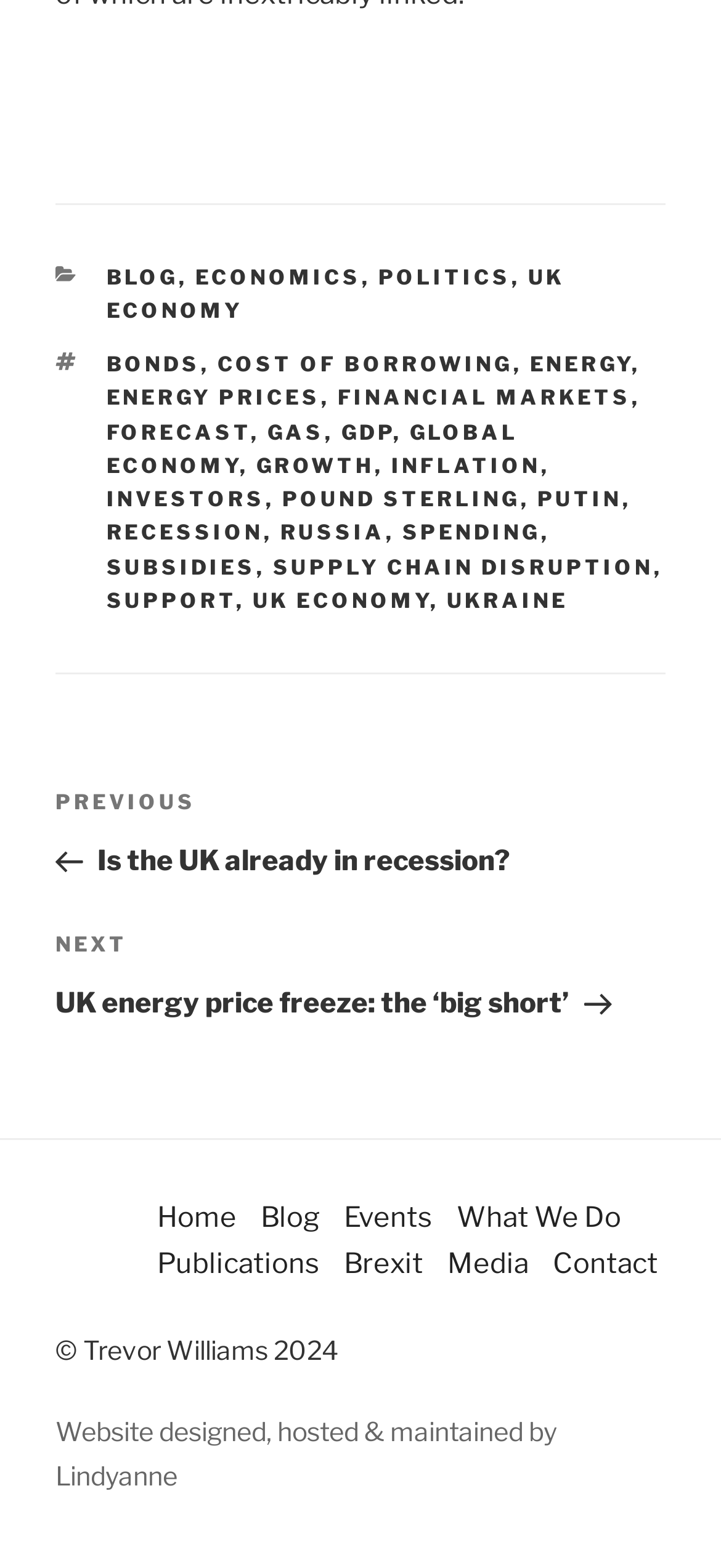Locate the bounding box coordinates of the element to click to perform the following action: 'Read about 'UK ECONOMY''. The coordinates should be given as four float values between 0 and 1, in the form of [left, top, right, bottom].

[0.147, 0.168, 0.783, 0.206]